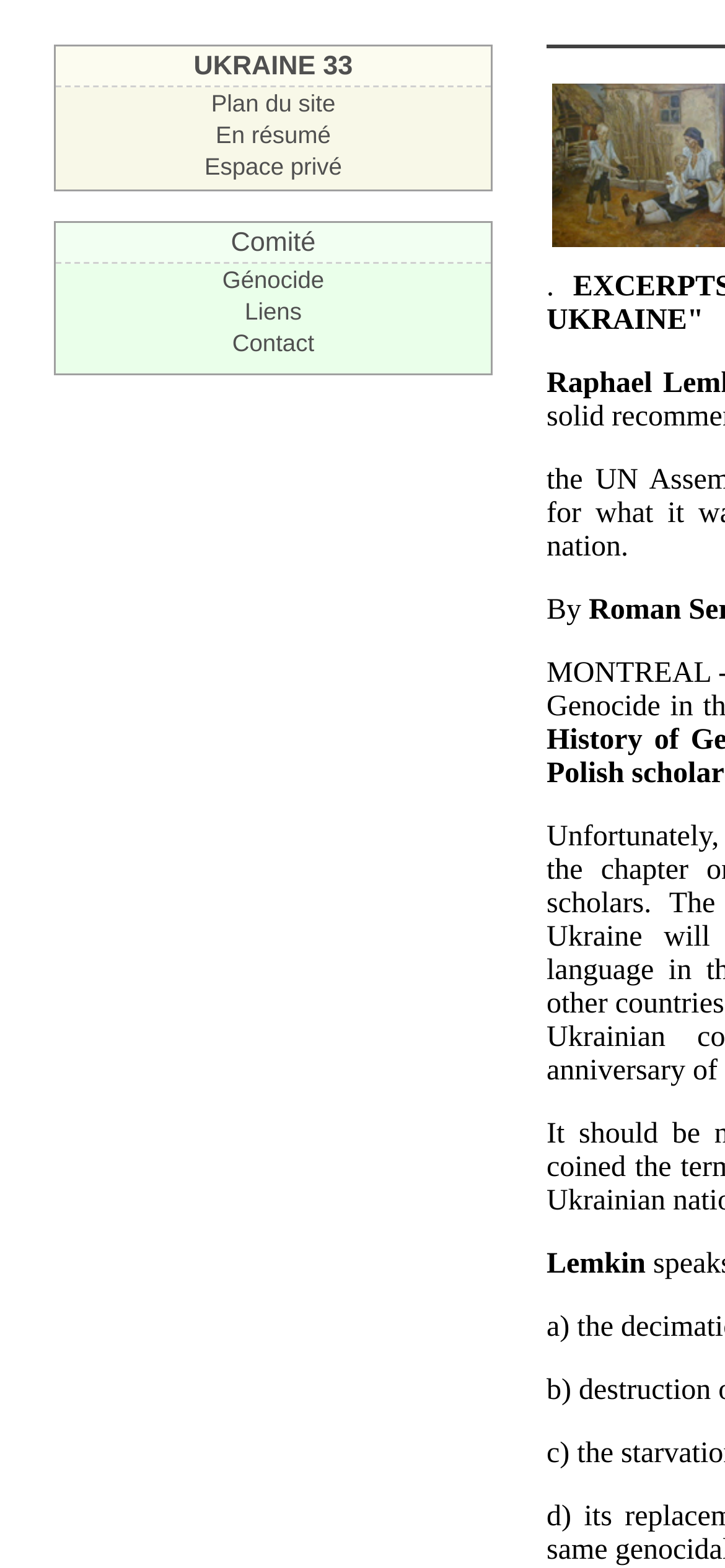Provide a one-word or short-phrase response to the question:
What is the first link on the webpage?

UKRAINE 33